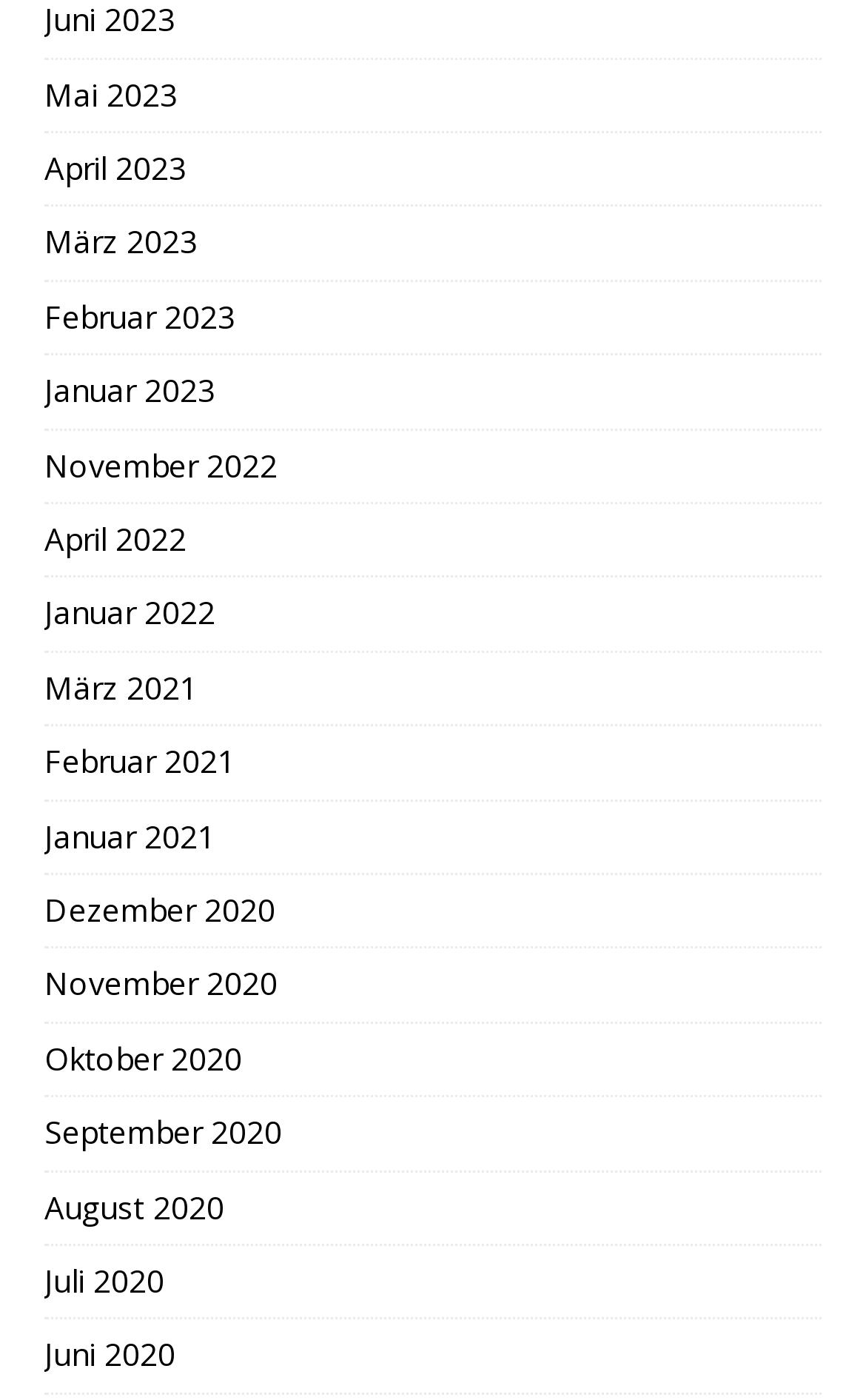Based on the image, provide a detailed and complete answer to the question: 
How many links are listed in total?

I counted the number of links listed and found that there are 15 links in total, each representing a different month and year.